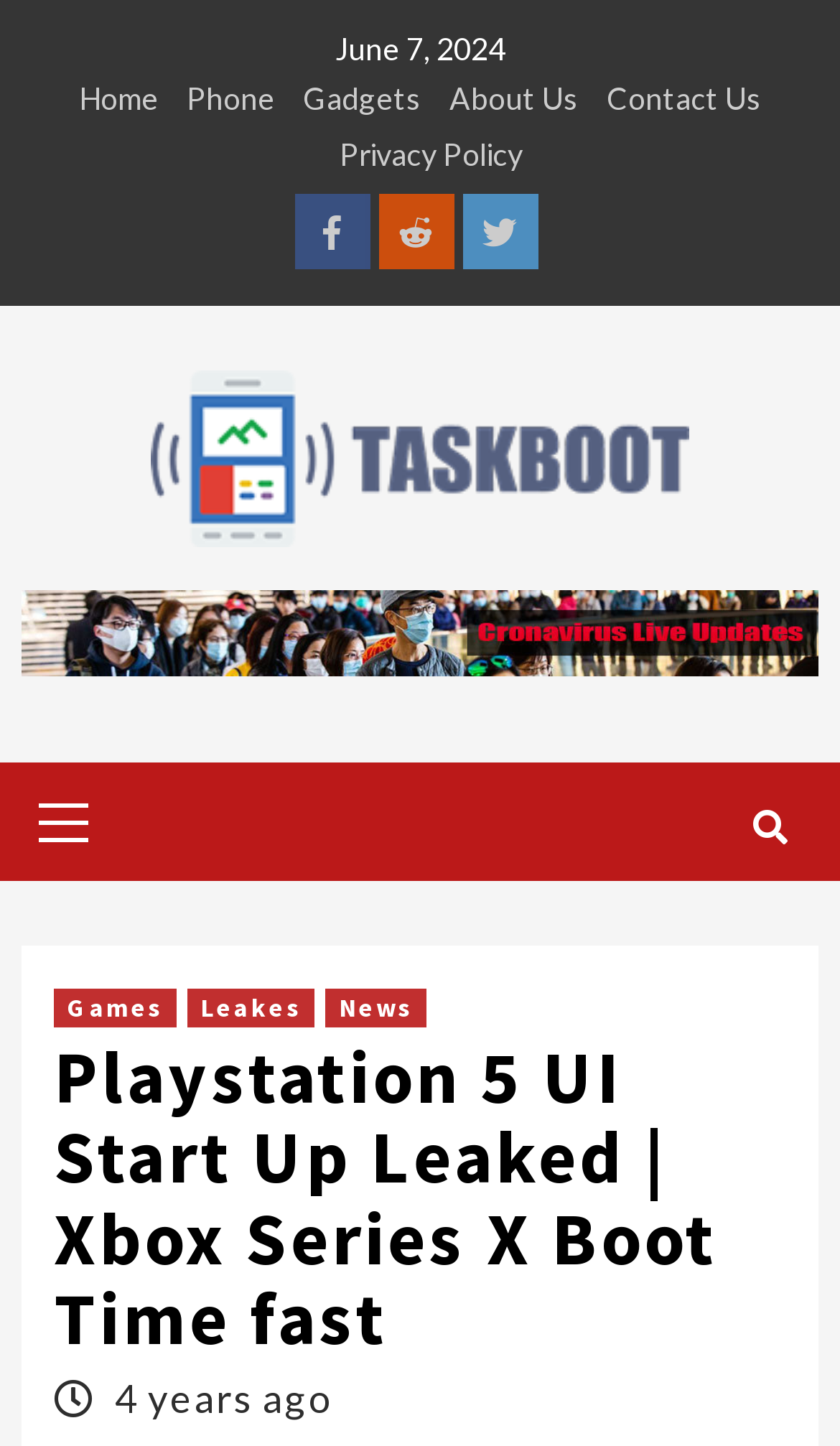Calculate the bounding box coordinates for the UI element based on the following description: "Facebook". Ensure the coordinates are four float numbers between 0 and 1, i.e., [left, top, right, bottom].

[0.35, 0.134, 0.44, 0.186]